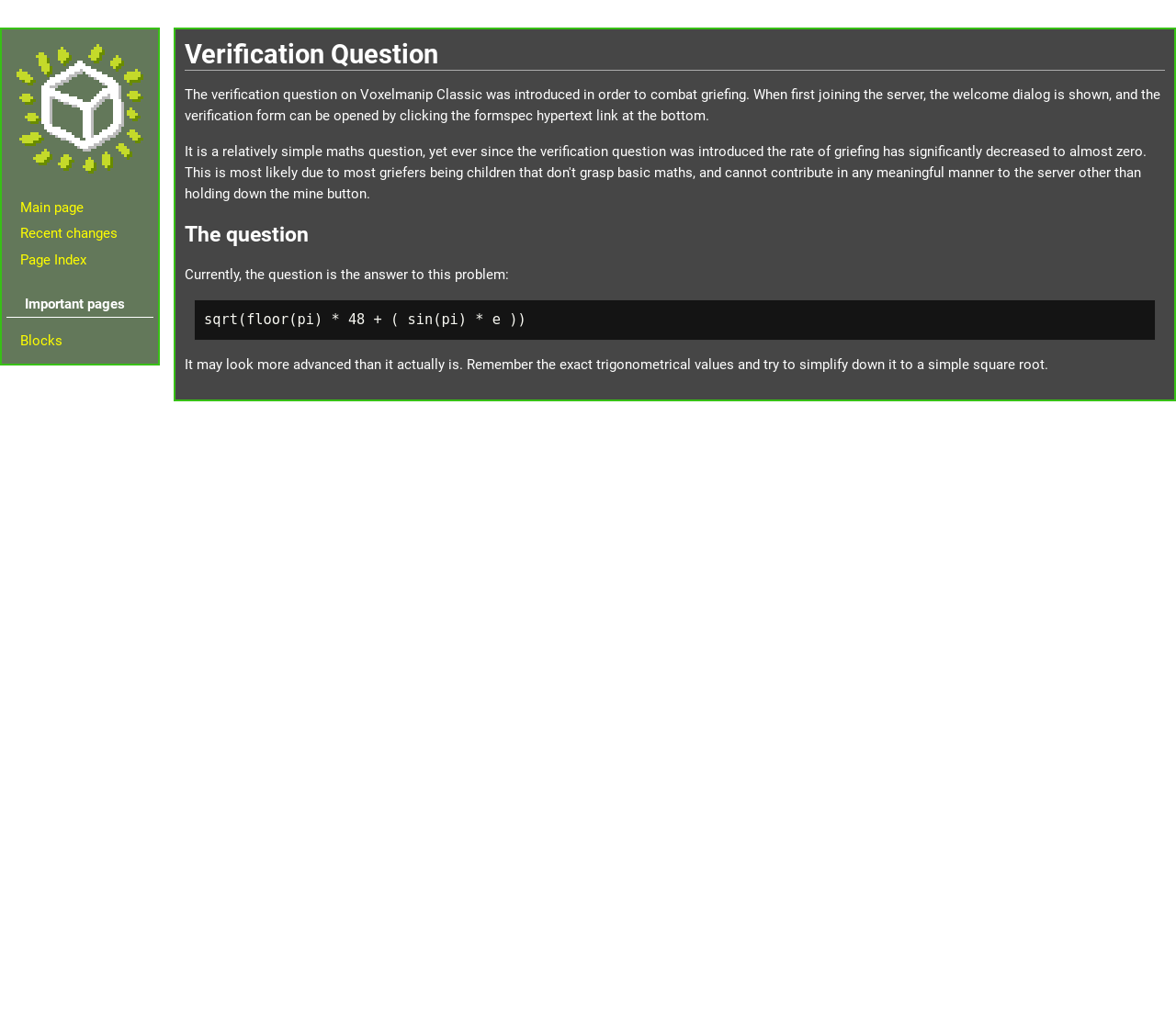Please specify the bounding box coordinates in the format (top-left x, top-left y, bottom-right x, bottom-right y), with values ranging from 0 to 1. Identify the bounding box for the UI component described as follows: parent_node: Main page

[0.005, 0.166, 0.13, 0.182]